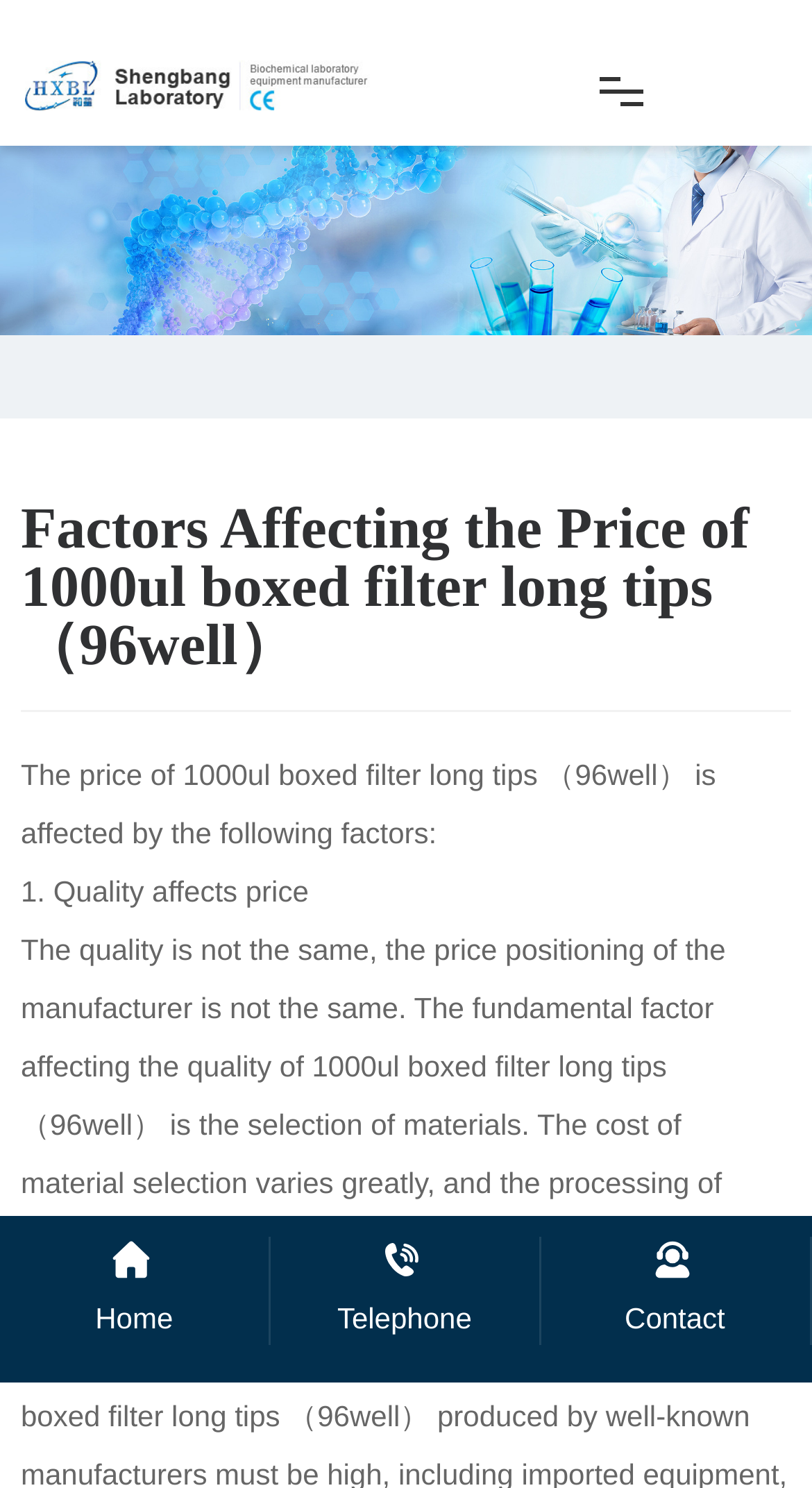Pinpoint the bounding box coordinates of the clickable element needed to complete the instruction: "Click Telephone". The coordinates should be provided as four float numbers between 0 and 1: [left, top, right, bottom].

[0.333, 0.831, 0.663, 0.903]